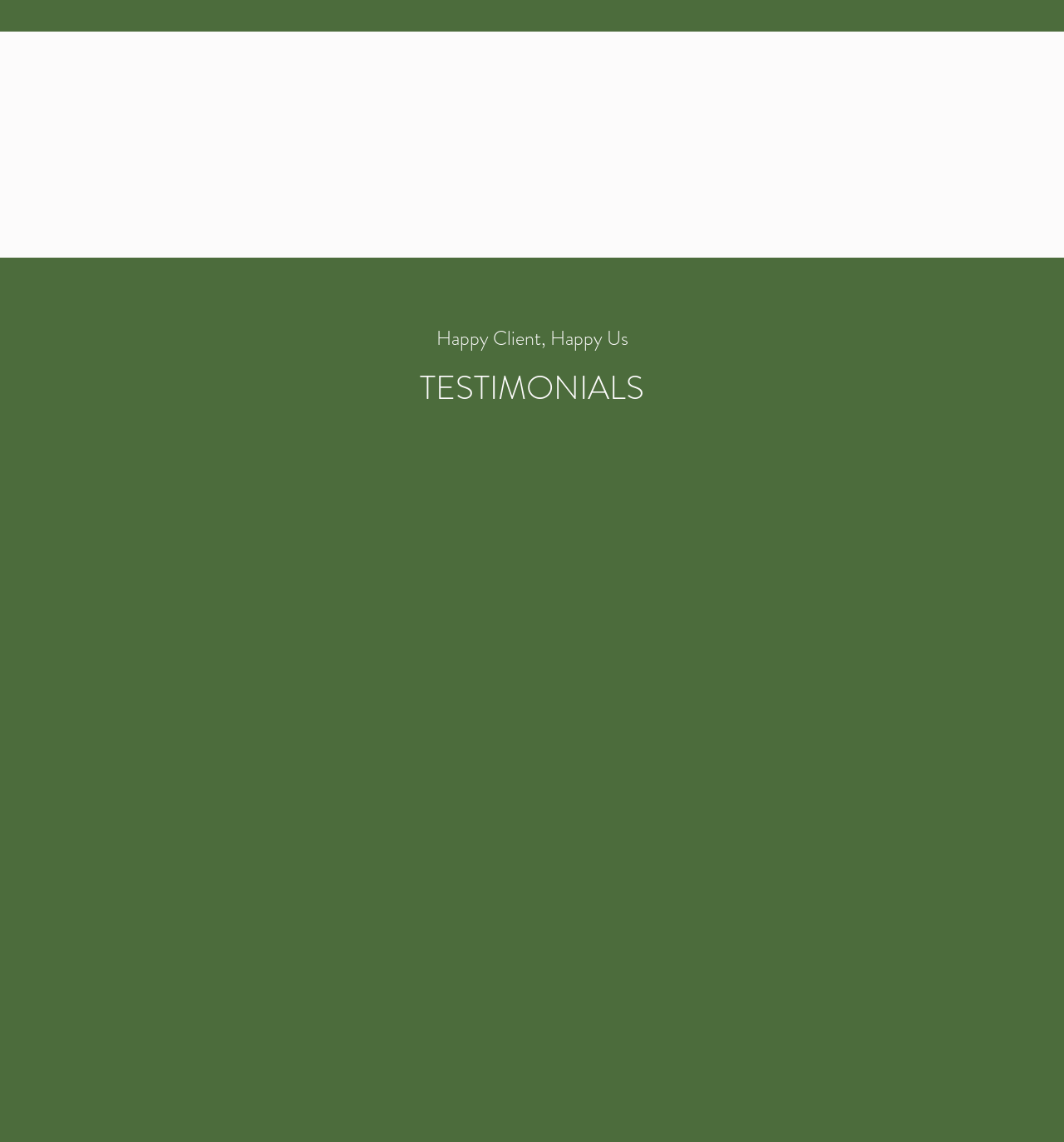Determine the bounding box coordinates of the element that should be clicked to execute the following command: "Call the company".

[0.641, 0.004, 0.827, 0.021]